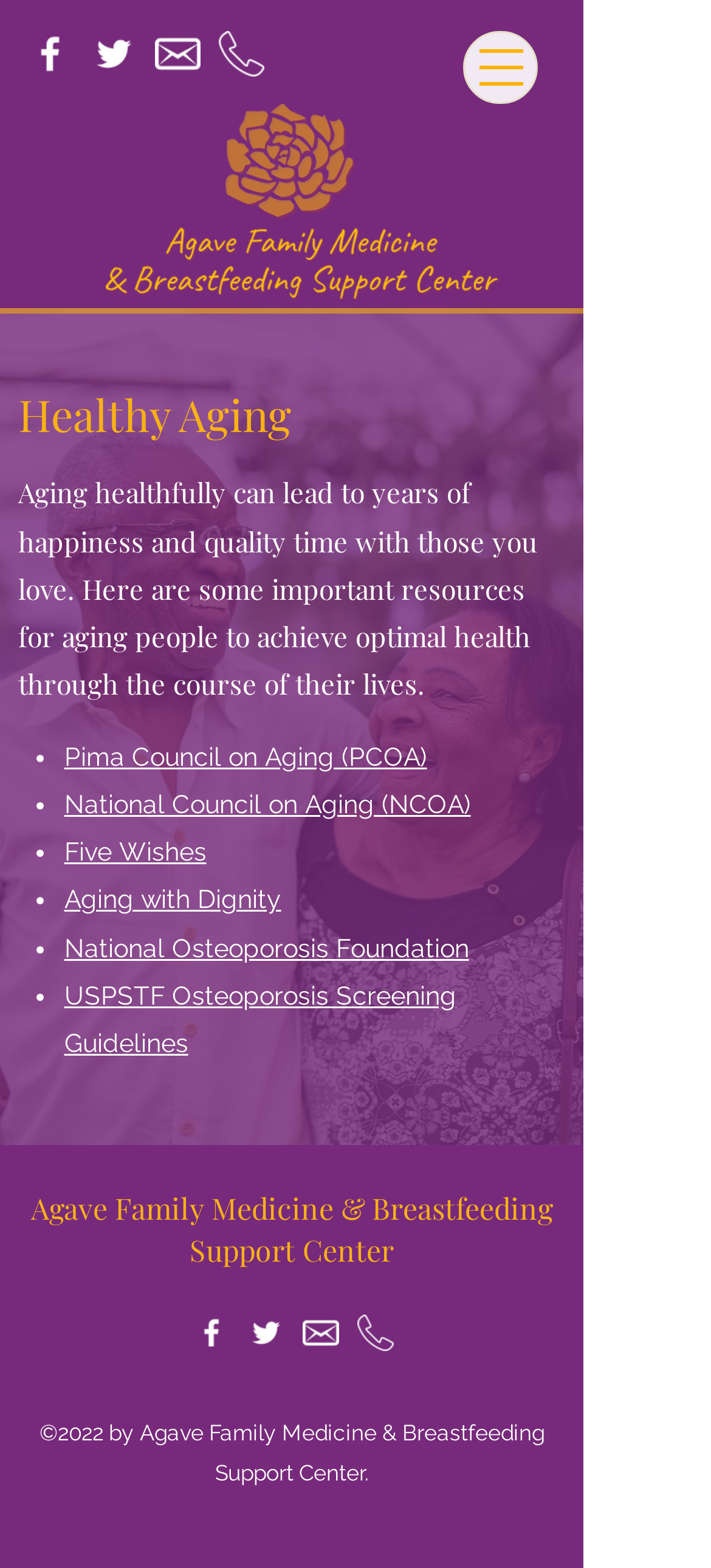Locate the bounding box coordinates of the area you need to click to fulfill this instruction: 'Go to Agave Family Medicine & Breastfeeding Support Center homepage'. The coordinates must be in the form of four float numbers ranging from 0 to 1: [left, top, right, bottom].

[0.044, 0.759, 0.777, 0.809]